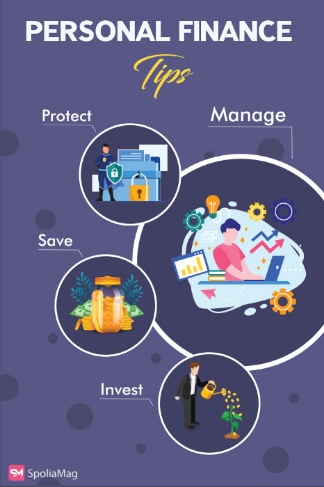How many main areas are in the image?
Please use the image to provide an in-depth answer to the question.

The caption divides the image into four main areas: Protect, Save, Invest, and Manage, each with its own distinct iconography and message.